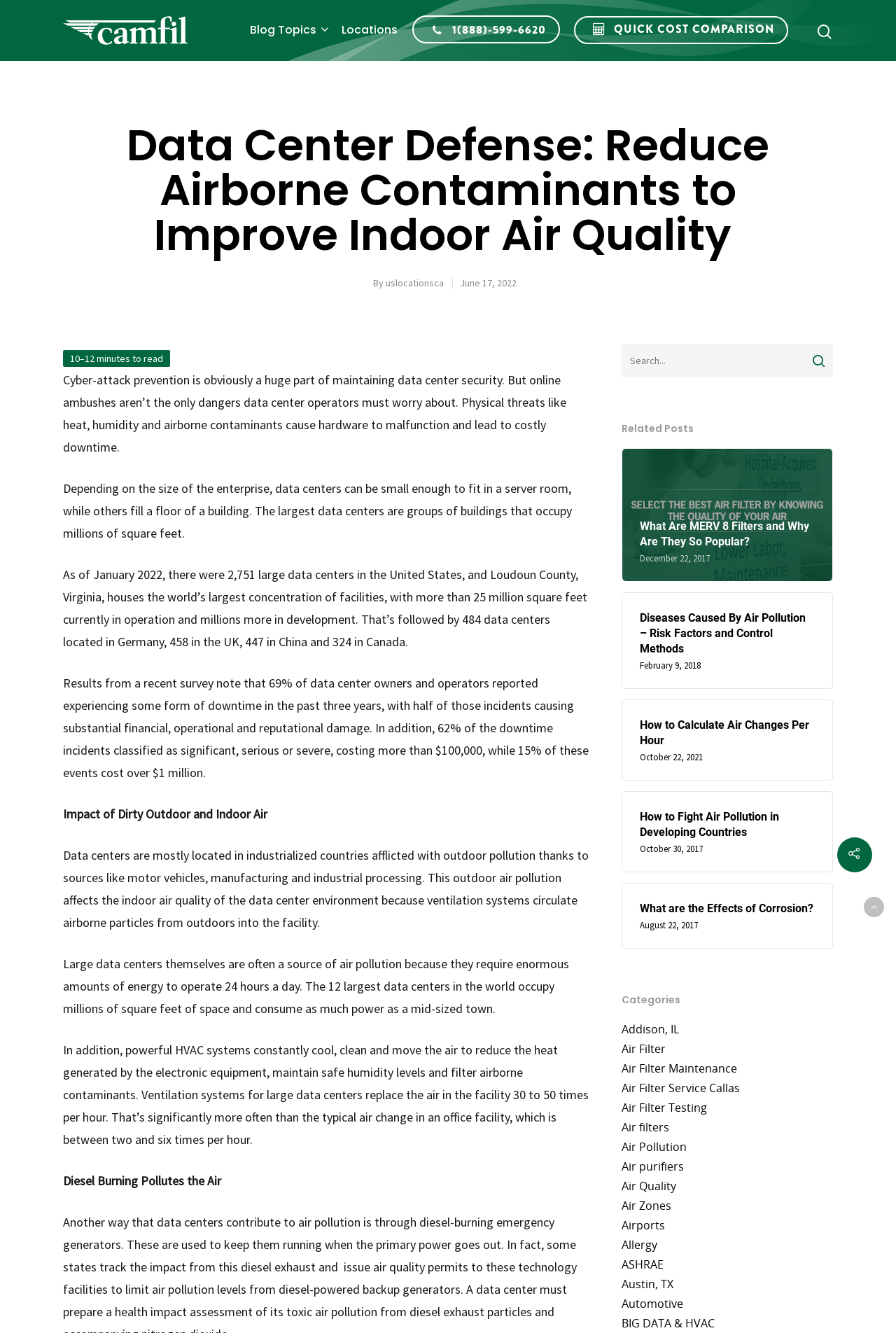Please find the bounding box coordinates (top-left x, top-left y, bottom-right x, bottom-right y) in the screenshot for the UI element described as follows: name="s" placeholder="Search..." title="Search for:"

[0.693, 0.258, 0.93, 0.283]